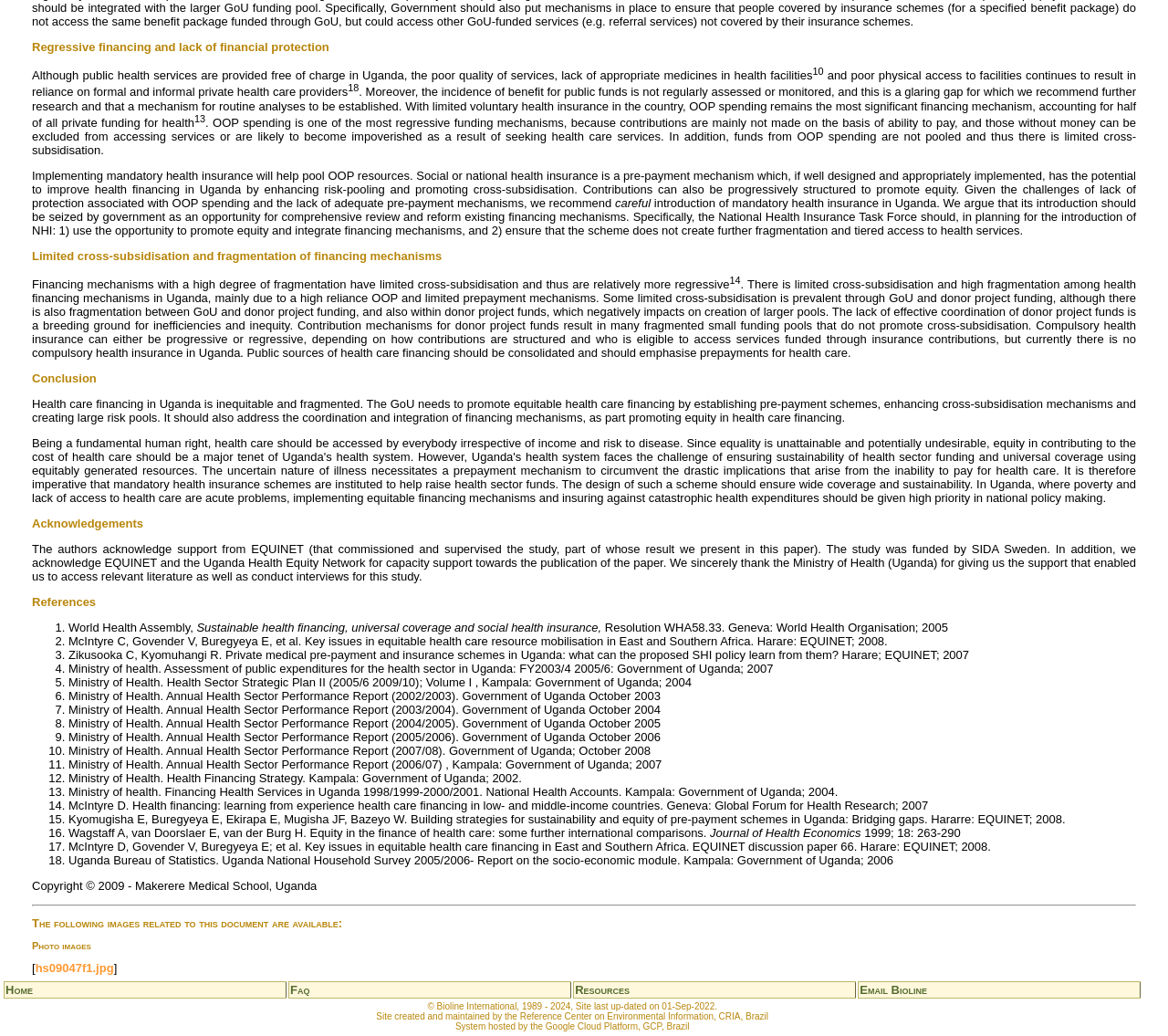Locate the bounding box of the UI element with the following description: "Email Bioline".

[0.736, 0.949, 0.794, 0.962]